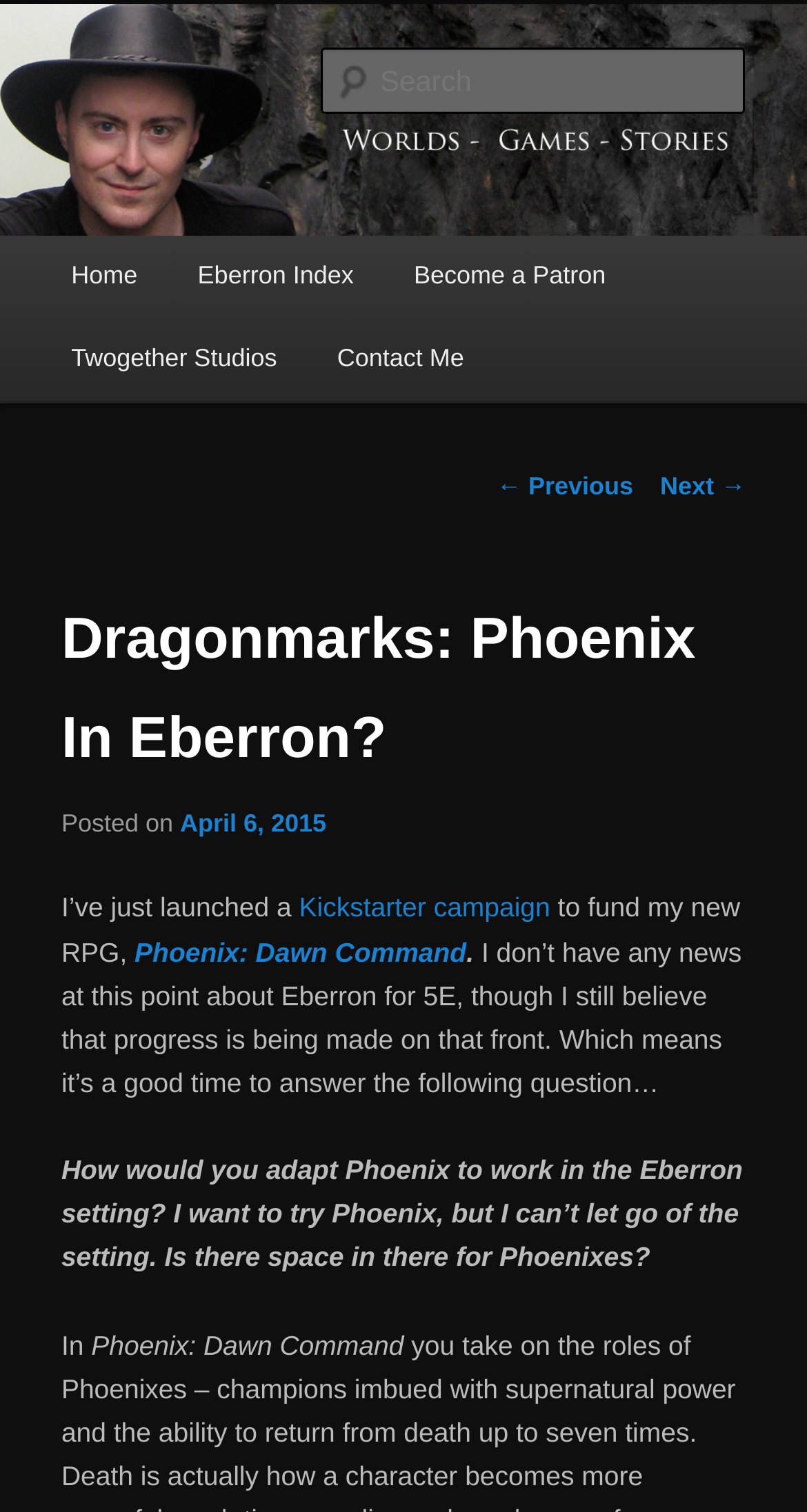Identify and provide the main heading of the webpage.

Keith Baker’s Blog